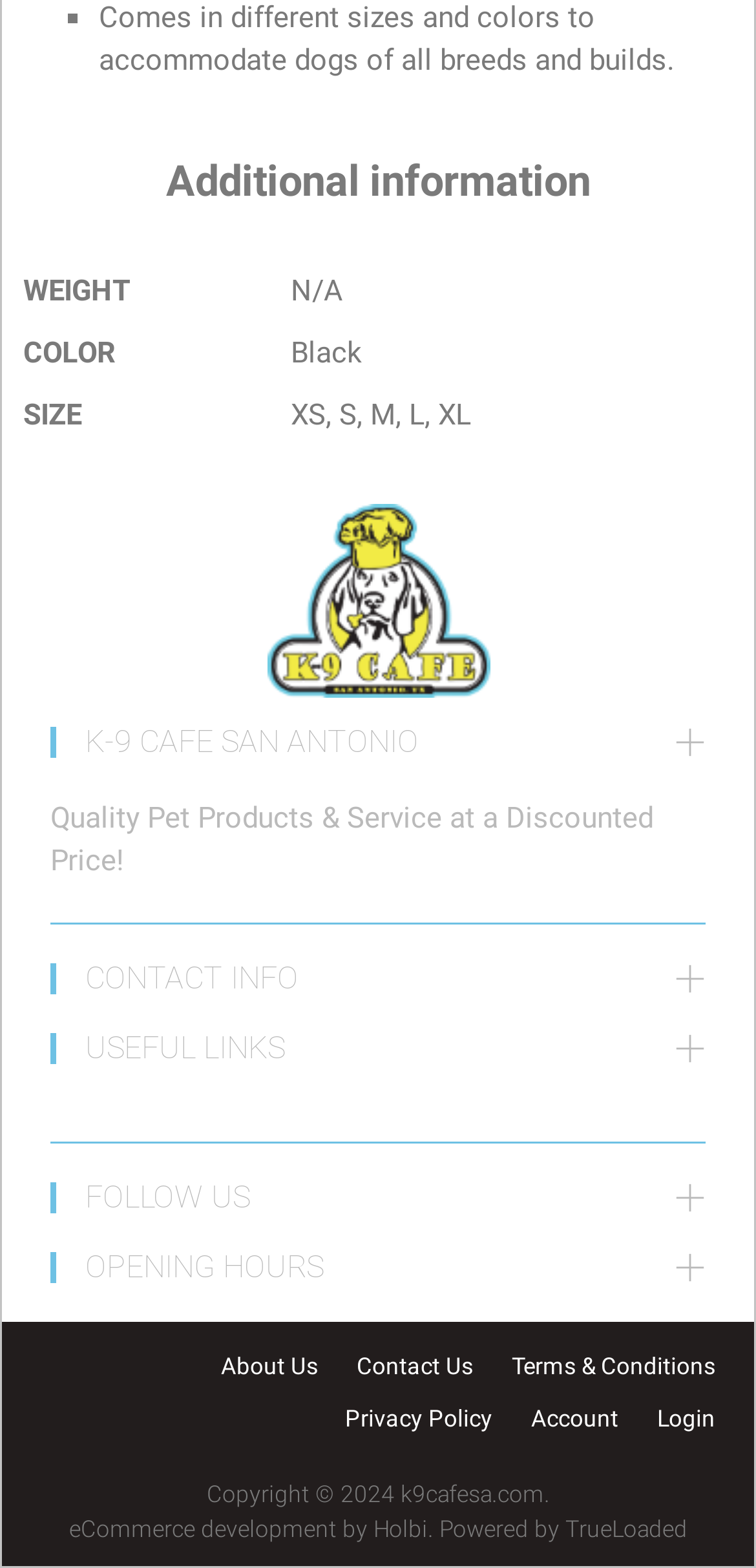Please give the bounding box coordinates of the area that should be clicked to fulfill the following instruction: "Go to 'eCommerce development'". The coordinates should be in the format of four float numbers from 0 to 1, i.e., [left, top, right, bottom].

[0.091, 0.966, 0.445, 0.984]